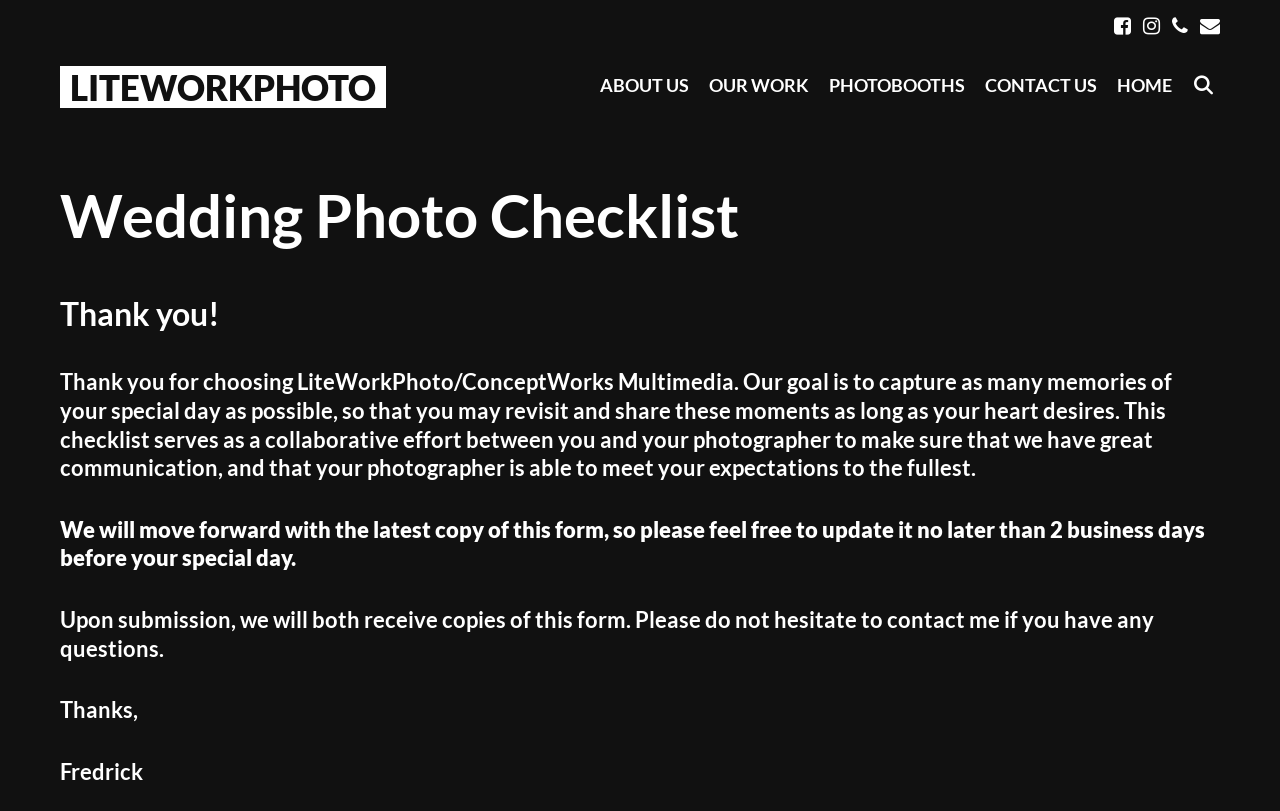Who is the photographer mentioned on the webpage?
Examine the webpage screenshot and provide an in-depth answer to the question.

The photographer's name is mentioned at the bottom of the webpage, where it says 'Thanks, Fredrick'. This suggests that Fredrick is the photographer who will be working with the couple to capture their special day.